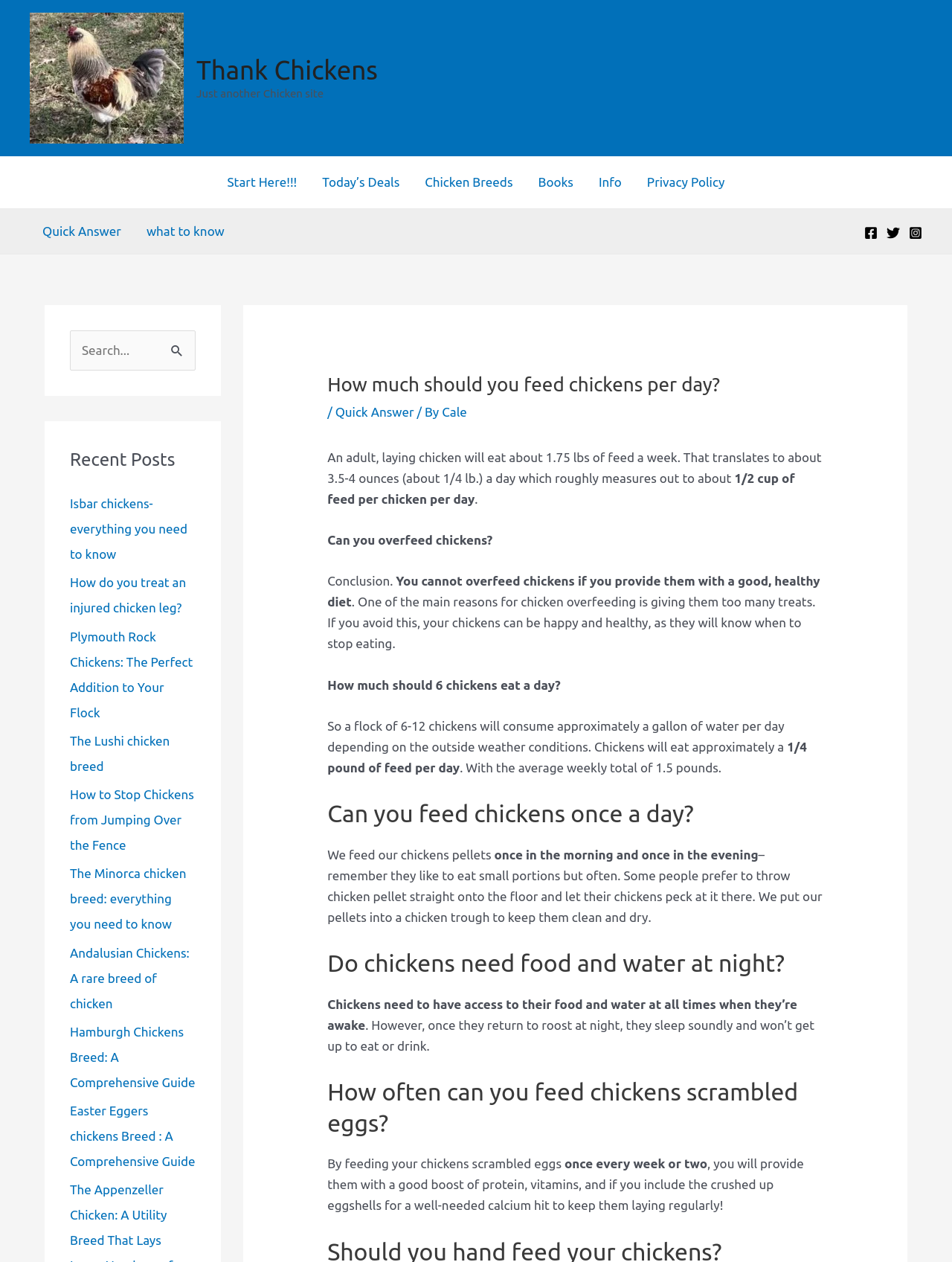Respond to the question below with a concise word or phrase:
How much water do 6-12 chickens consume per day?

a gallon